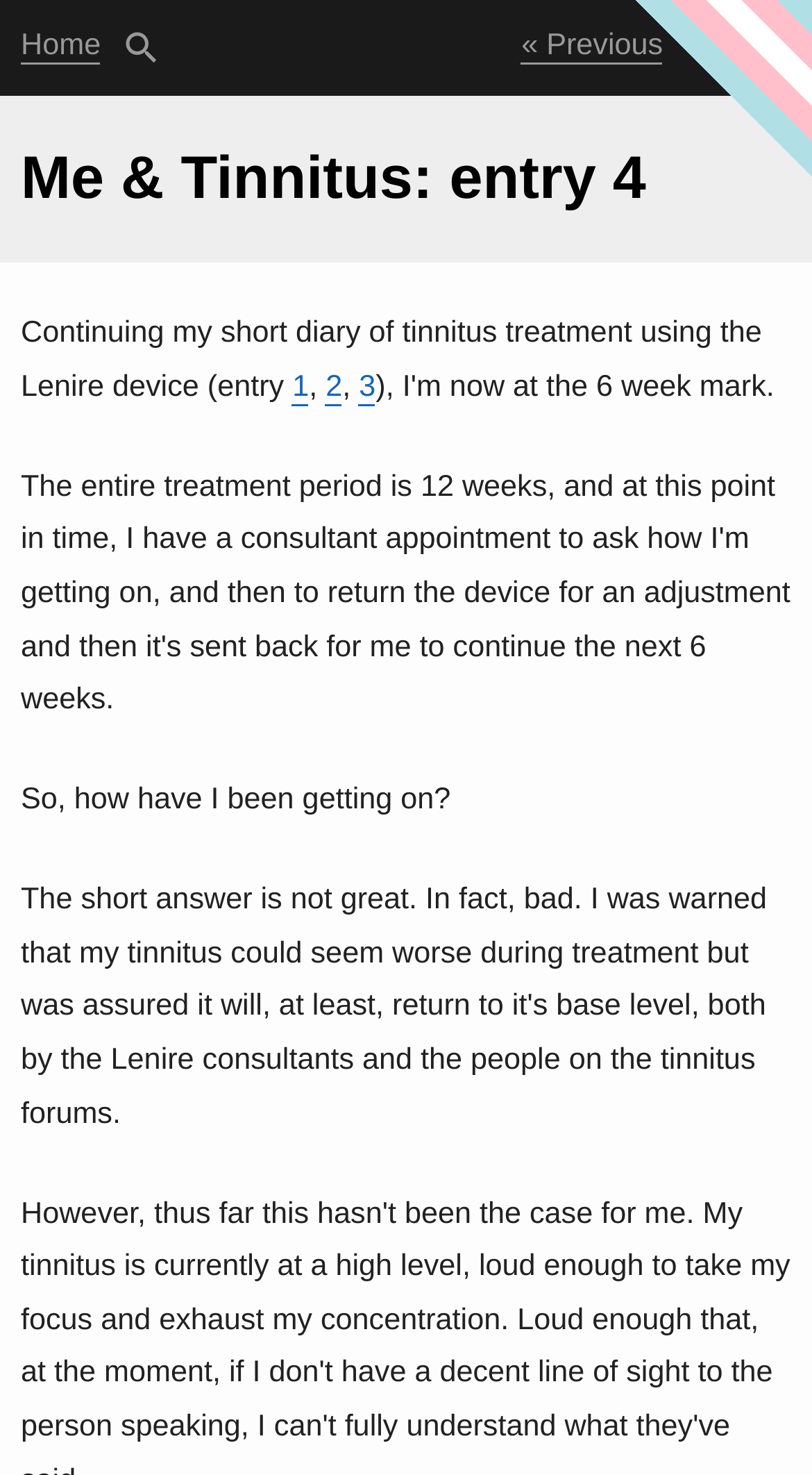What is the main heading of this webpage? Please extract and provide it.

Me & Tinnitus: entry 4